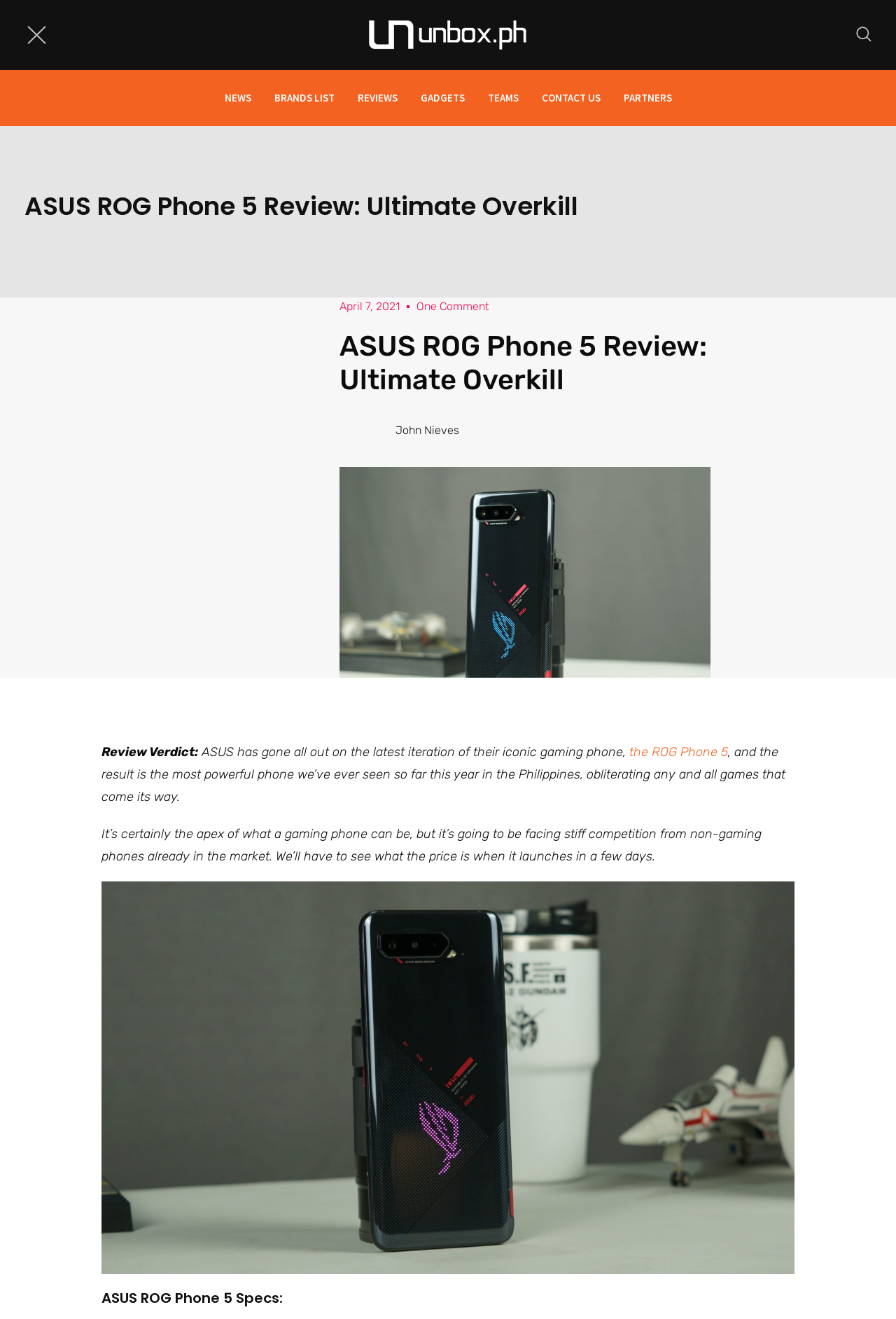Locate and extract the text of the main heading on the webpage.

ASUS ROG Phone 5 Review: Ultimate Overkill